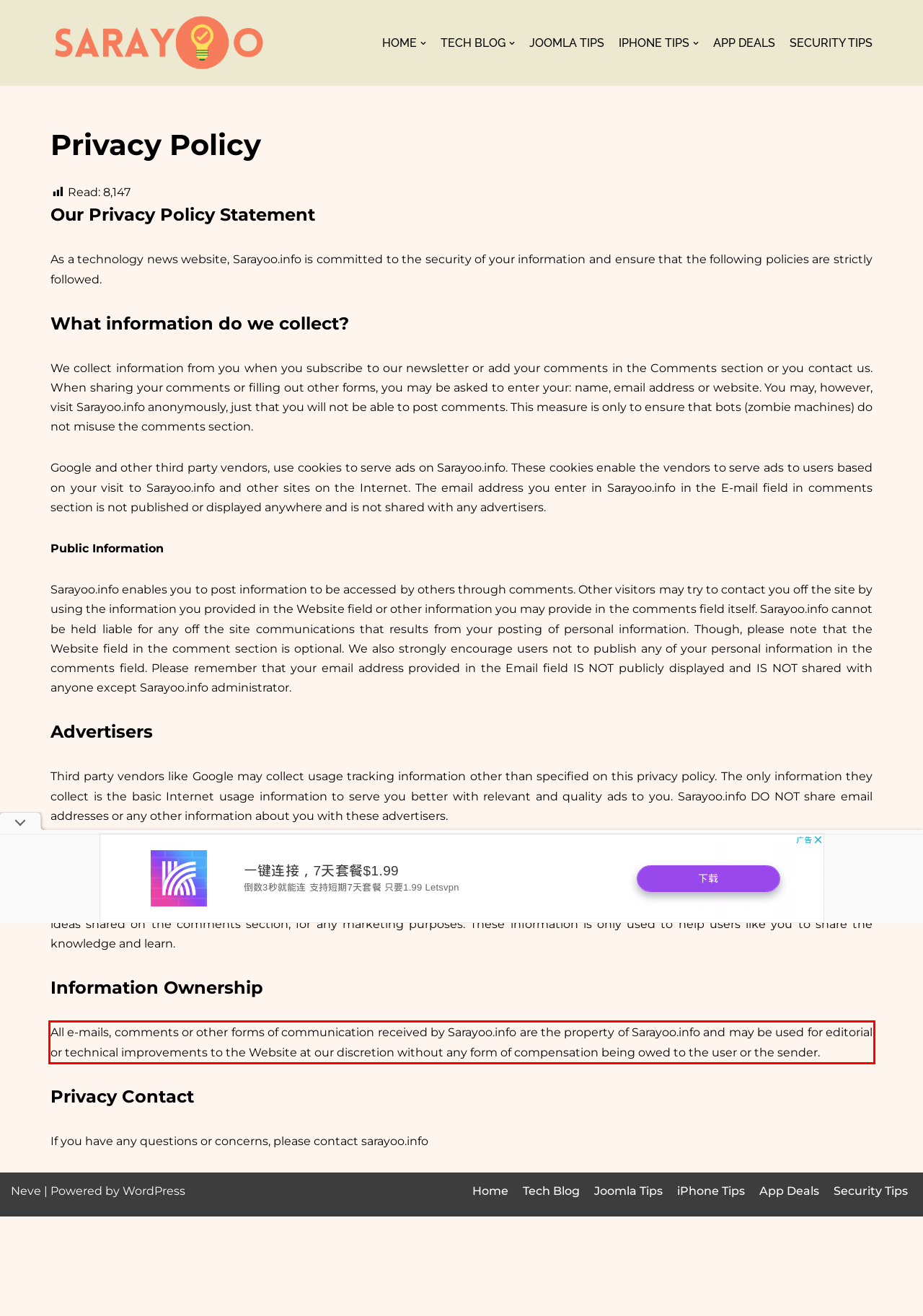Please perform OCR on the UI element surrounded by the red bounding box in the given webpage screenshot and extract its text content.

All e-mails, comments or other forms of communication received by Sarayoo.info are the property of Sarayoo.info and may be used for editorial or technical improvements to the Website at our discretion without any form of compensation being owed to the user or the sender.